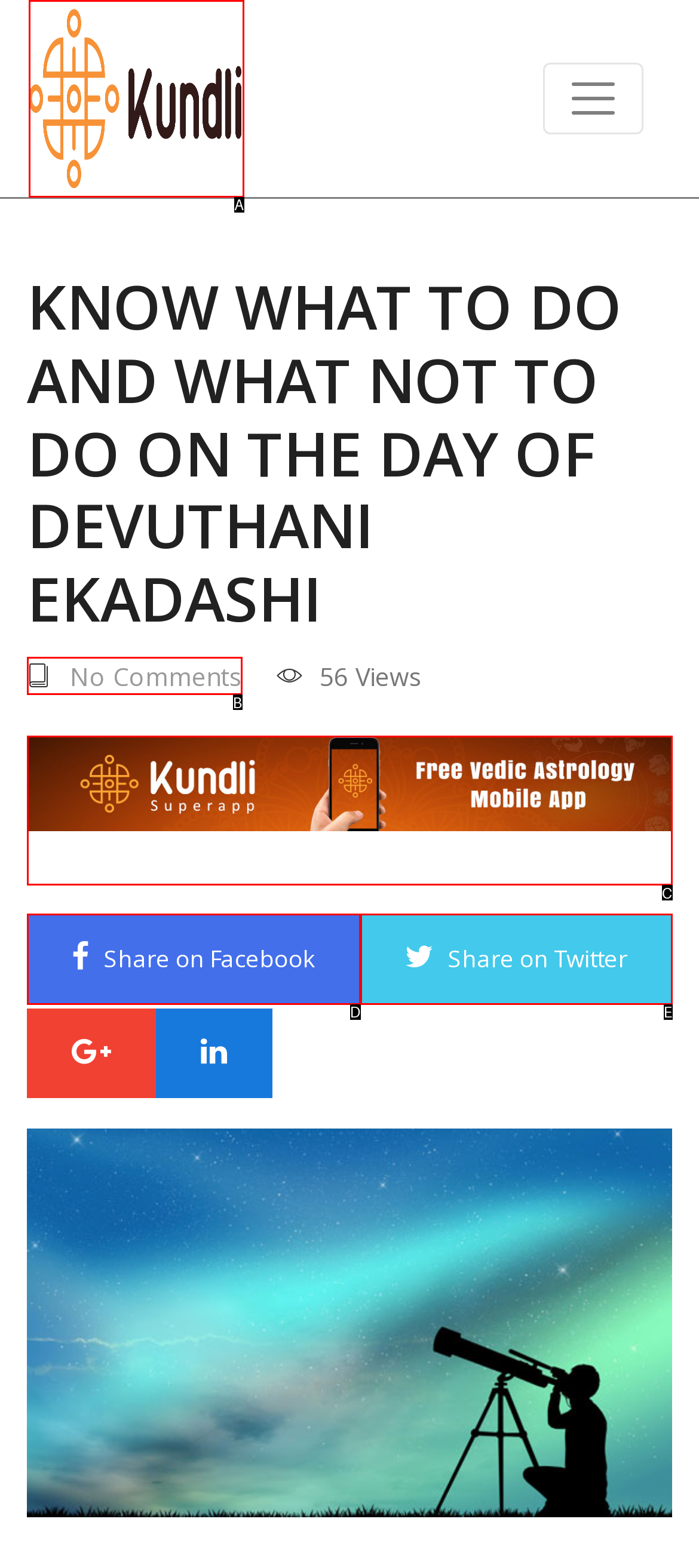Find the option that aligns with: alt="image"
Provide the letter of the corresponding option.

C